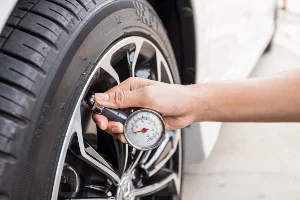Offer a detailed explanation of what is happening in the image.

The image depicts a close-up view of a person checking tire pressure using a pressure gauge. The hand is gripping the gauge while it is positioned against the air valve of a sleek, shiny car tire. The tire features a stylish multi-spoke alloy rim, contrasting against the black rubber of the tire itself, which shows signs of adequate tread. This activity is crucial for vehicle maintenance, as it ensures safe driving by preventing issues associated with low tire pressure, which can lead to accidents. The setting appears to be outdoors, possibly in a driveway or a parking space, highlighting the everyday nature of such maintenance tasks.